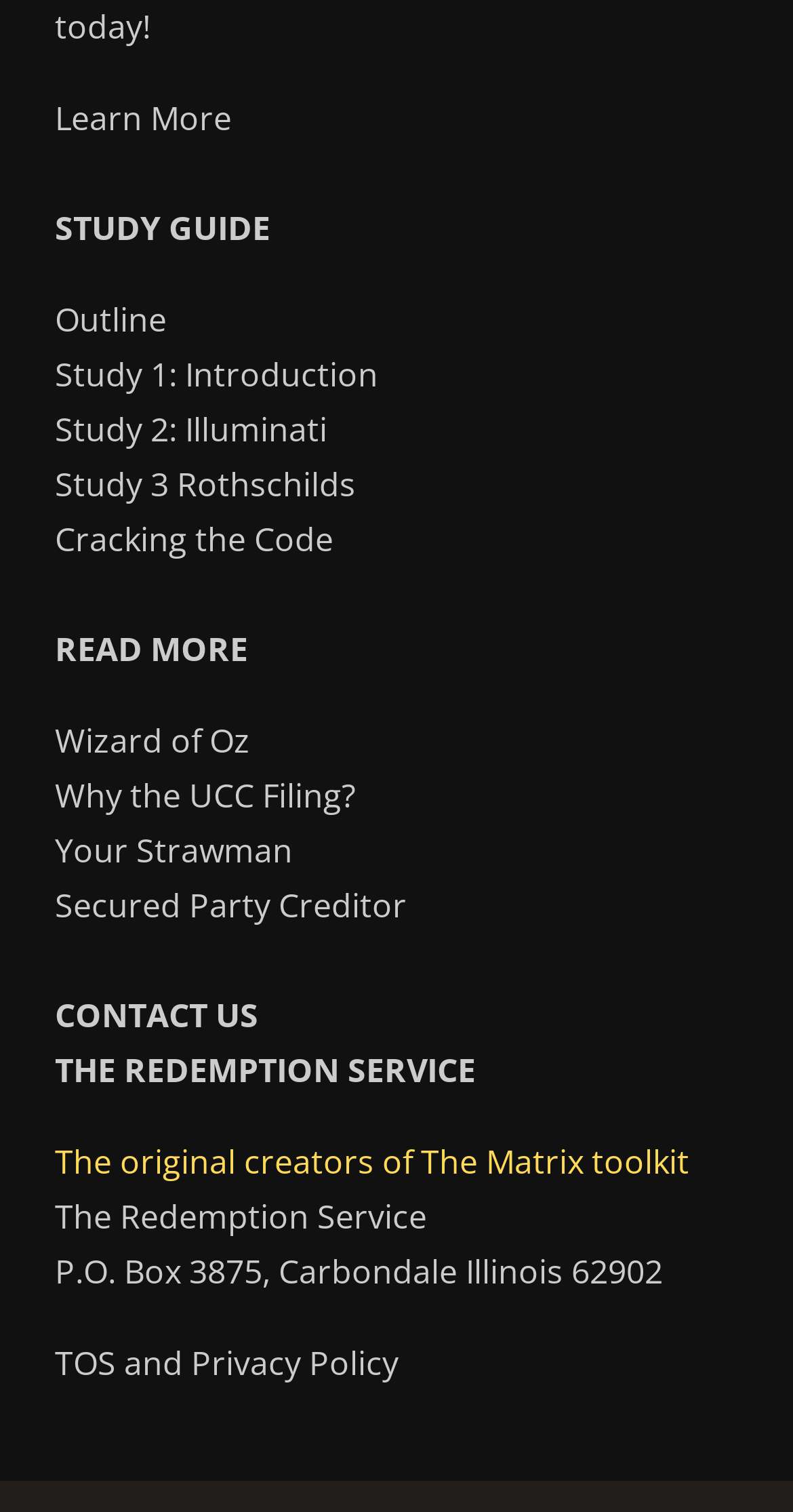What is the name of the service?
Examine the image closely and answer the question with as much detail as possible.

The name of the service can be found at the bottom of the webpage, where it is written in a static text element 'THE REDEMPTION SERVICE'.